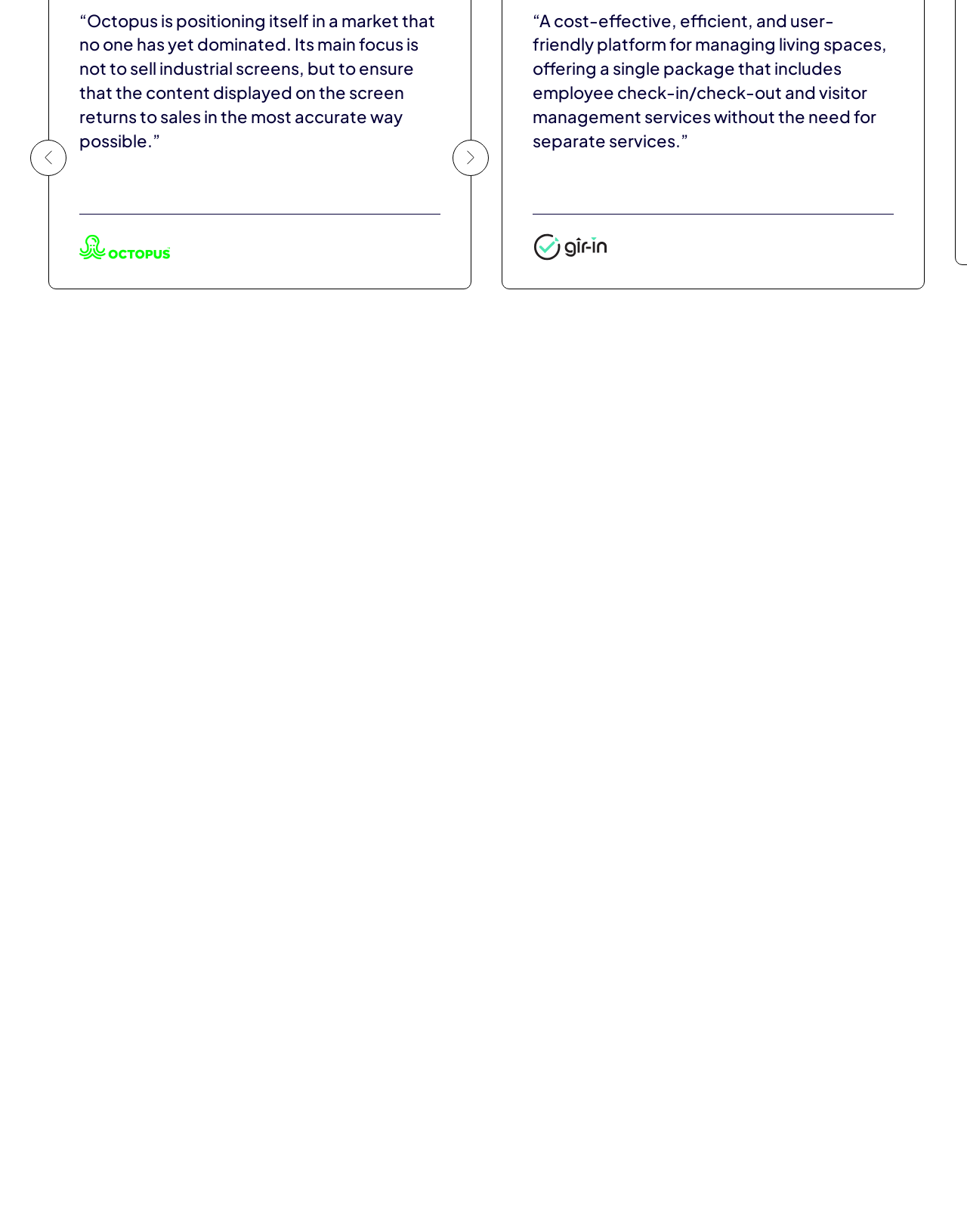Identify the coordinates of the bounding box for the element that must be clicked to accomplish the instruction: "view portfolio".

[0.44, 0.801, 0.53, 0.814]